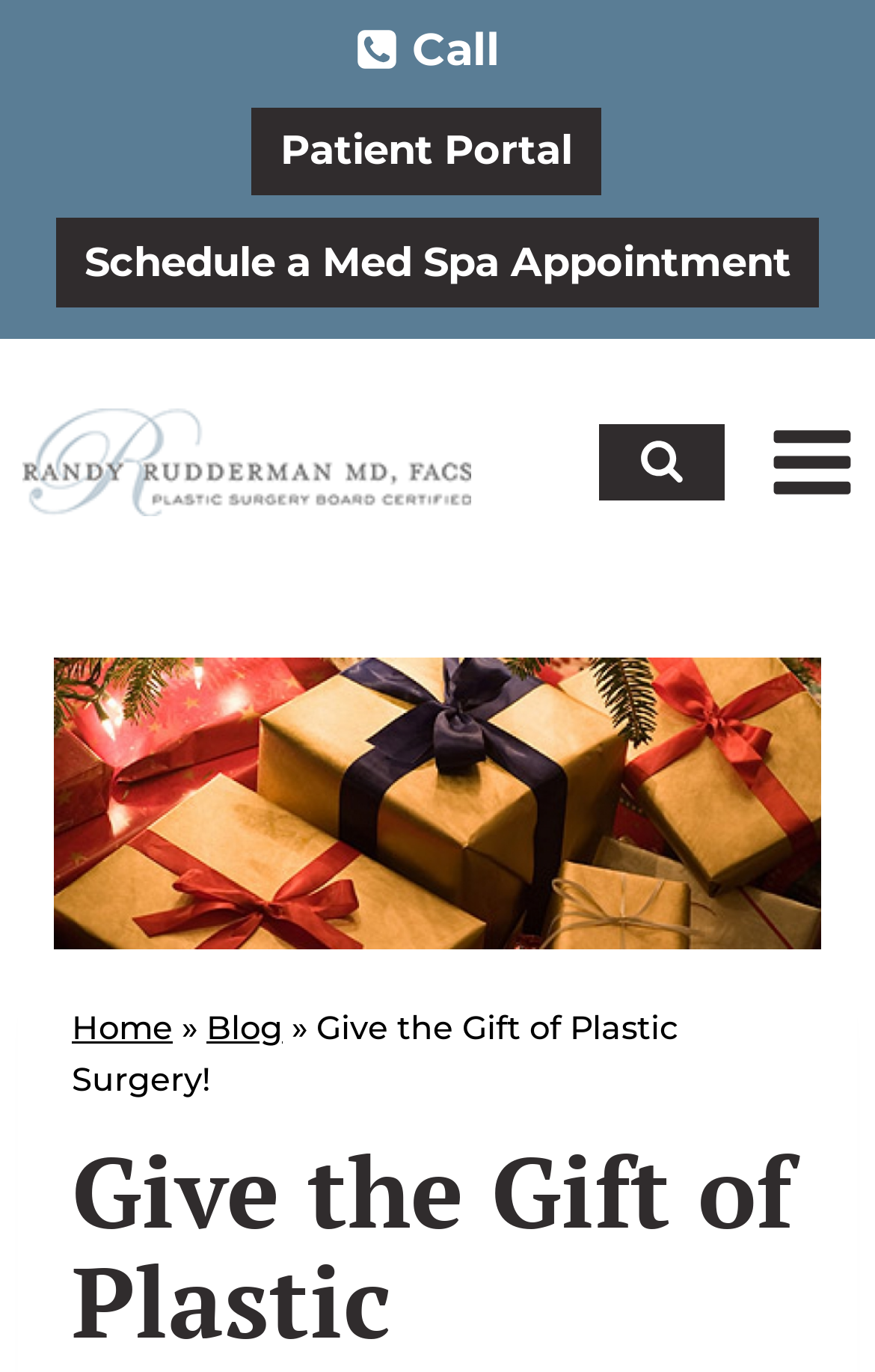Please determine the bounding box coordinates of the element to click on in order to accomplish the following task: "Make a phone call". Ensure the coordinates are four float numbers ranging from 0 to 1, i.e., [left, top, right, bottom].

[0.404, 0.01, 0.571, 0.062]